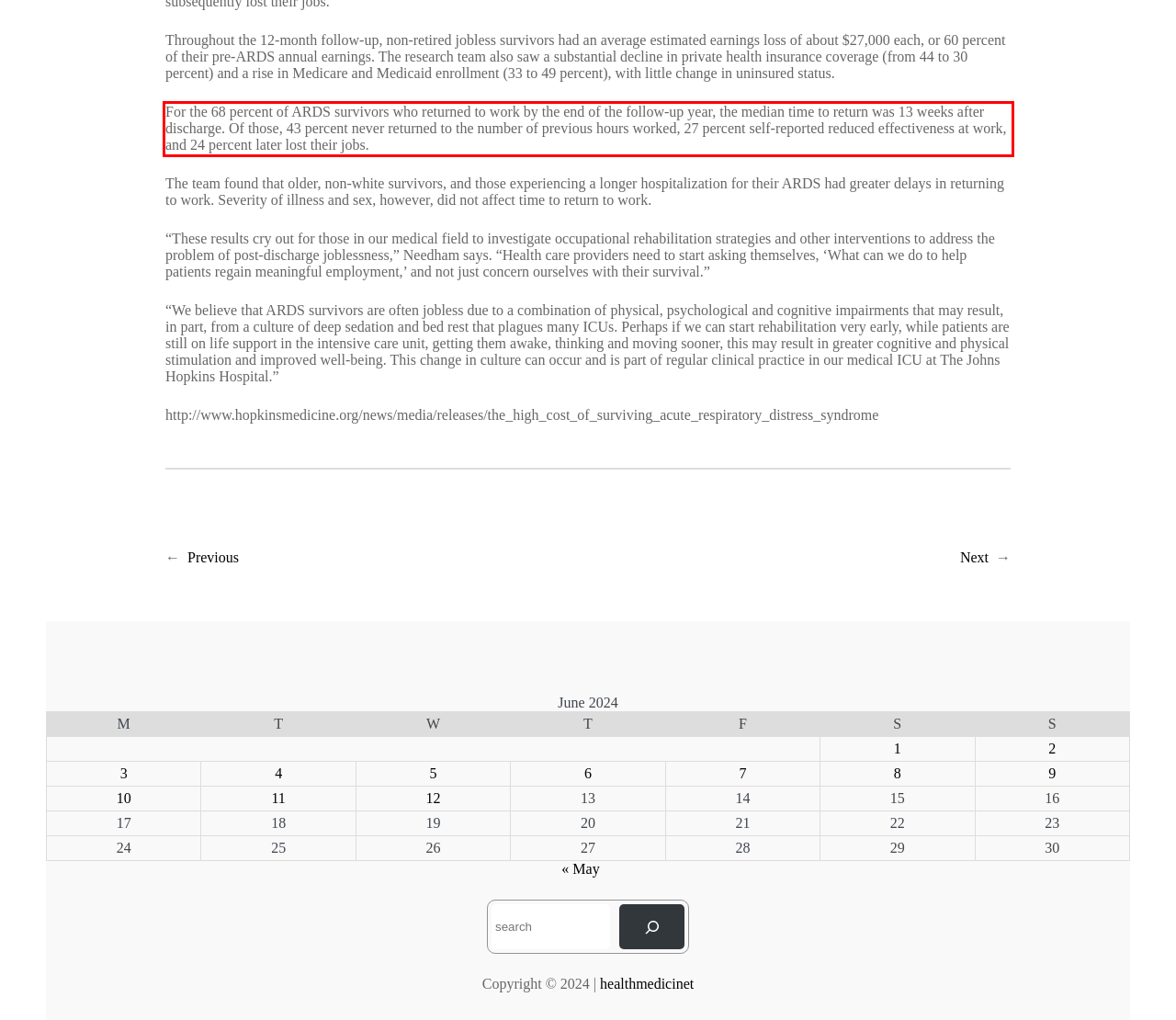You are given a webpage screenshot with a red bounding box around a UI element. Extract and generate the text inside this red bounding box.

For the 68 percent of ARDS survivors who returned to work by the end of the follow-up year, the median time to return was 13 weeks after discharge. Of those, 43 percent never returned to the number of previous hours worked, 27 percent self-reported reduced effectiveness at work, and 24 percent later lost their jobs.